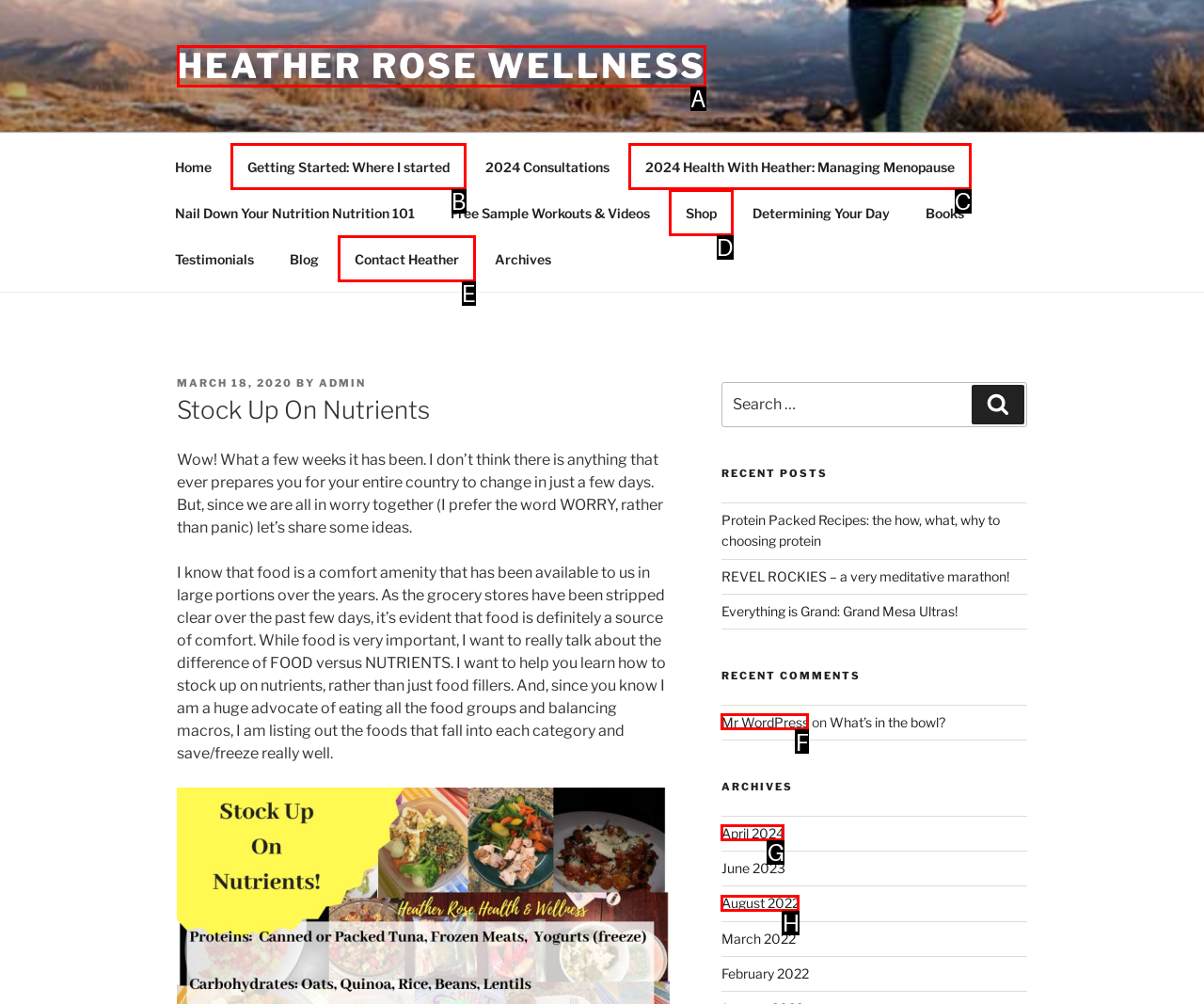Match the HTML element to the description: Shop. Answer with the letter of the correct option from the provided choices.

D